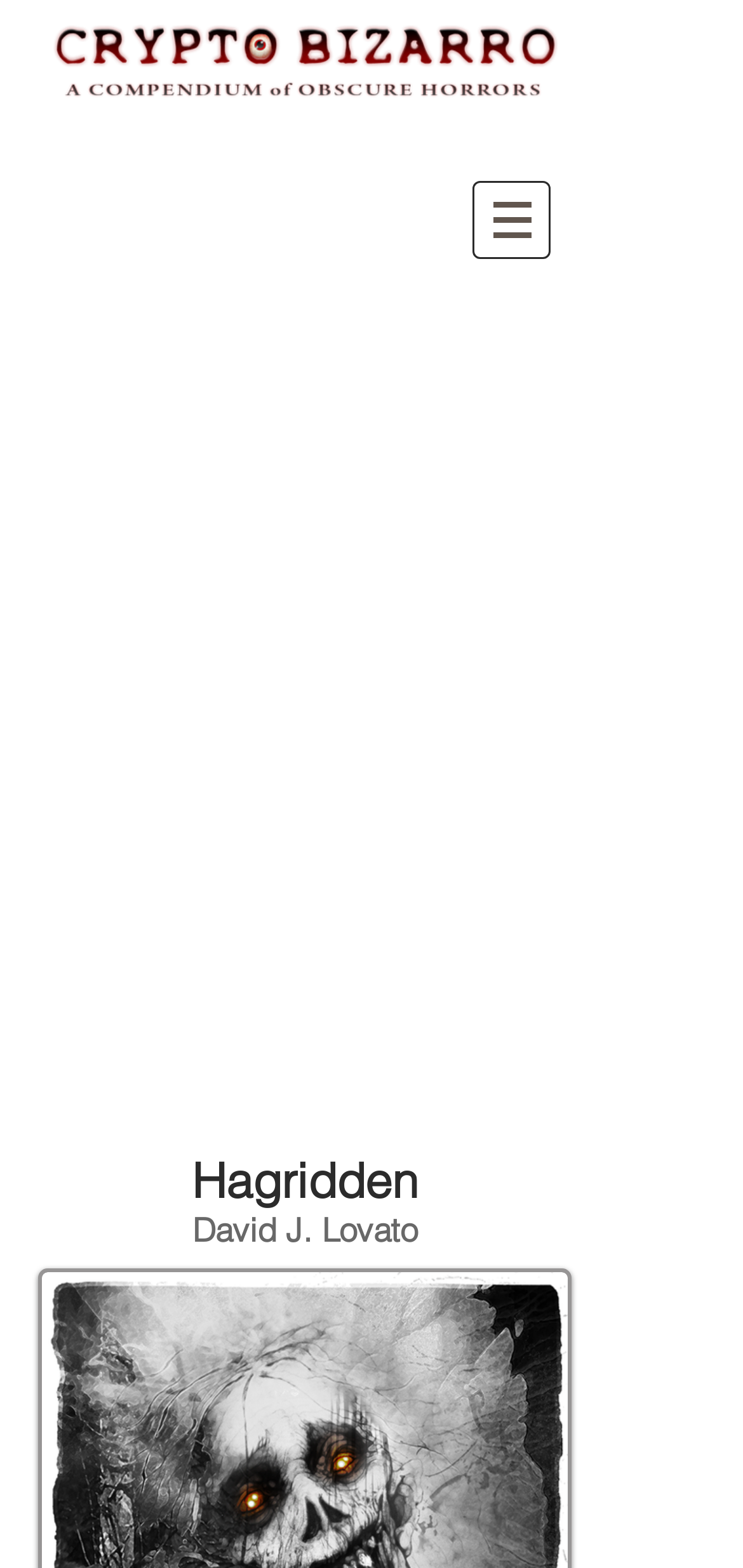What is the navigation menu button?
Please answer the question as detailed as possible.

The navigation menu button is labeled as 'Site', which is indicated by the button element with the description 'Site' and has a popup menu.